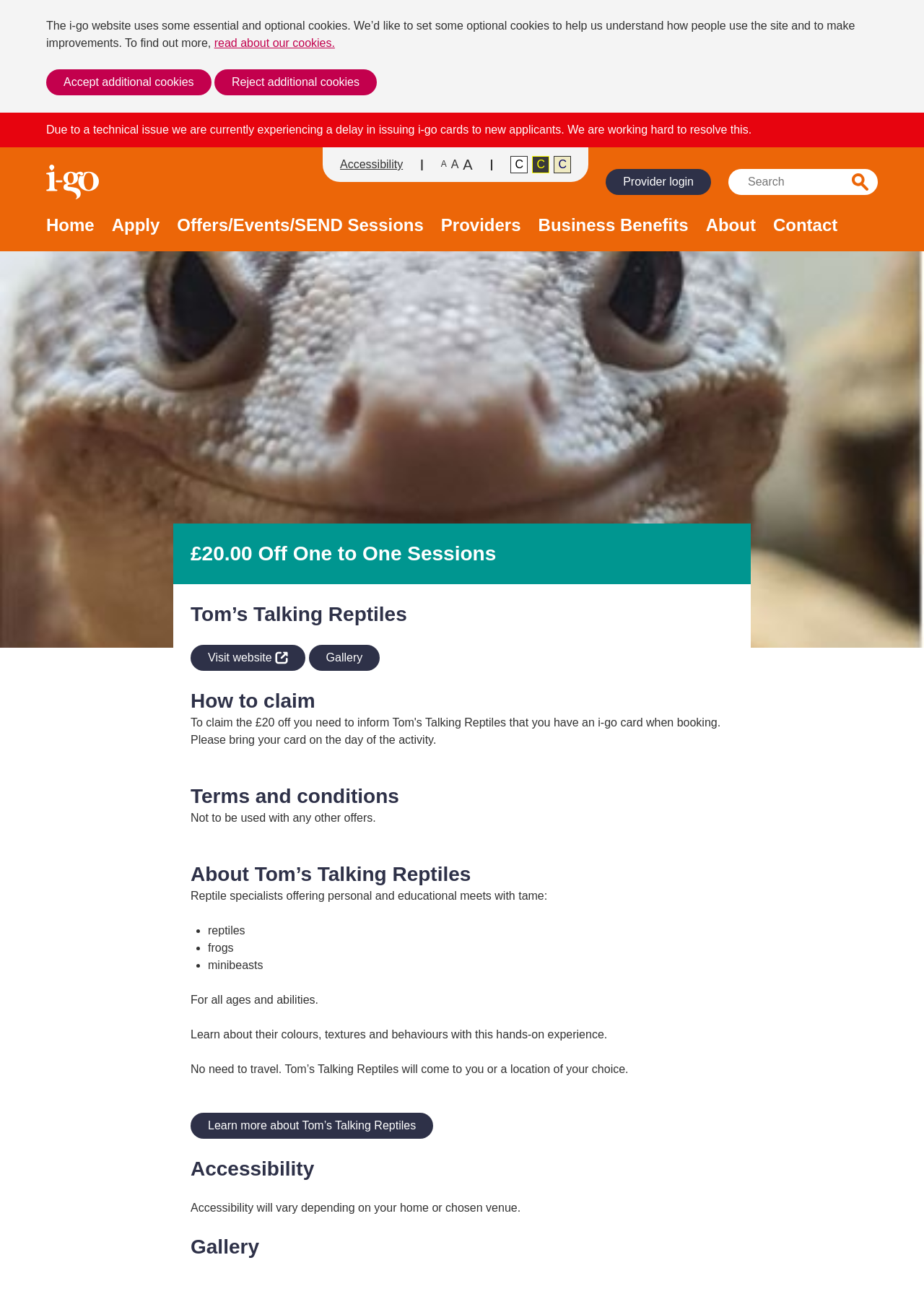Generate the text content of the main heading of the webpage.

£20.00 Off One to One Sessions